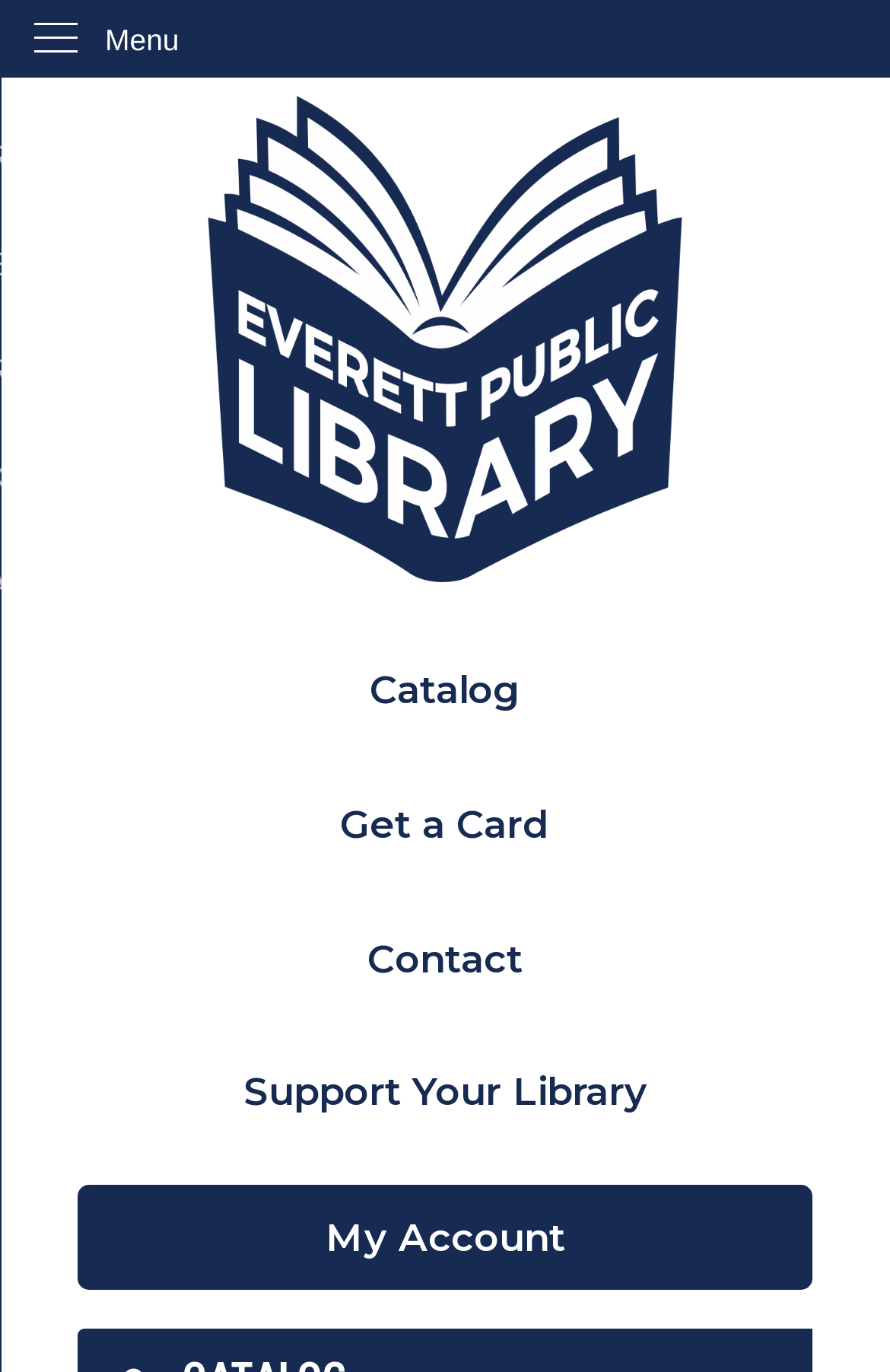Given the element description Menu, predict the bounding box coordinates for the UI element in the webpage screenshot. The format should be (top-left x, top-left y, bottom-right x, bottom-right y), and the values should be between 0 and 1.

[0.0, 0.0, 1.0, 0.057]